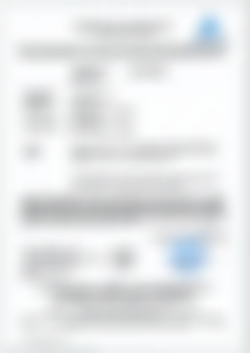Reply to the question with a single word or phrase:
What is the purpose of the certification logo?

Indicating authenticity